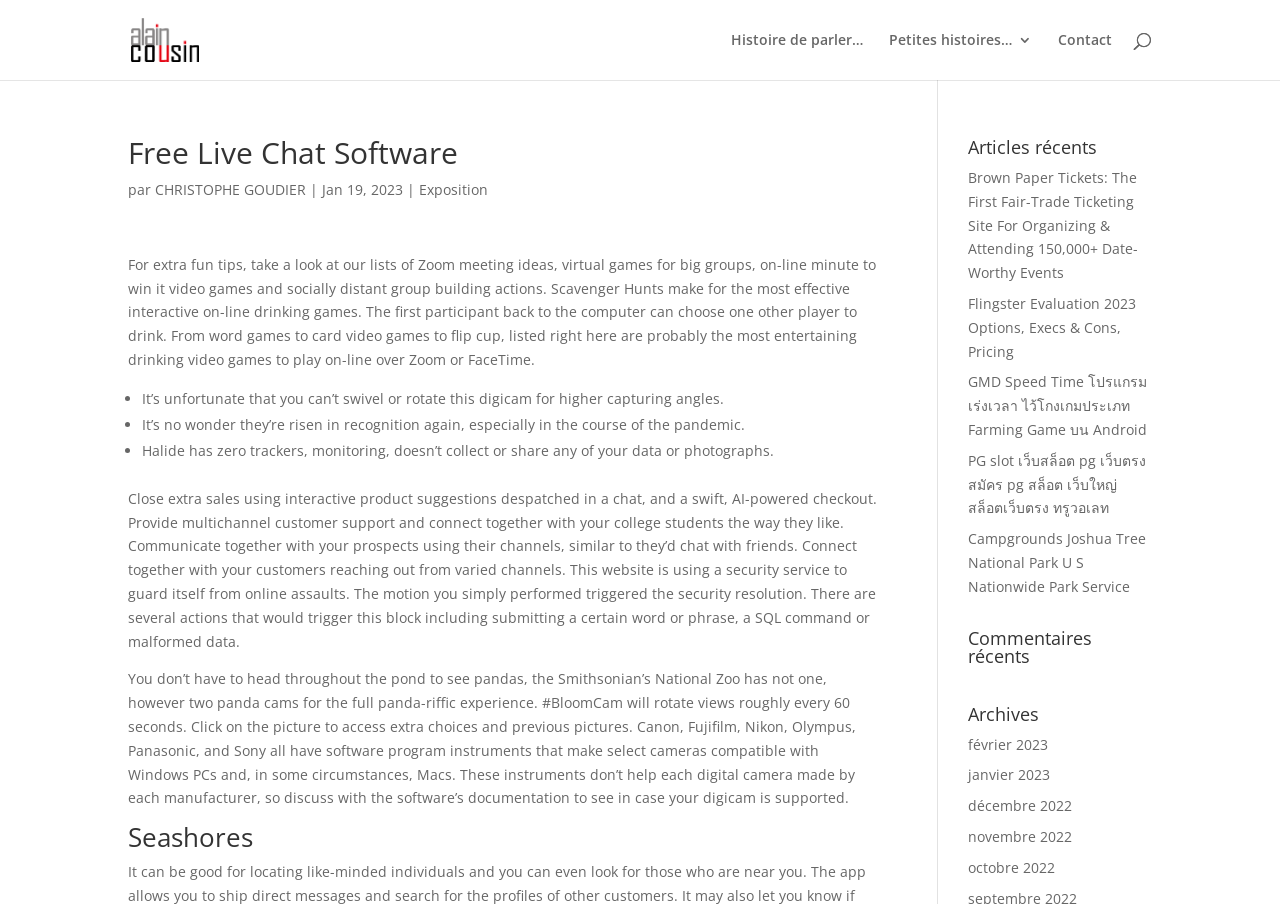What is the theme of the heading 'Seashores'?
Please provide a detailed answer to the question.

The heading 'Seashores' is located at the bottom of the webpage, and its theme is likely related to beaches or coastal areas, based on the text.